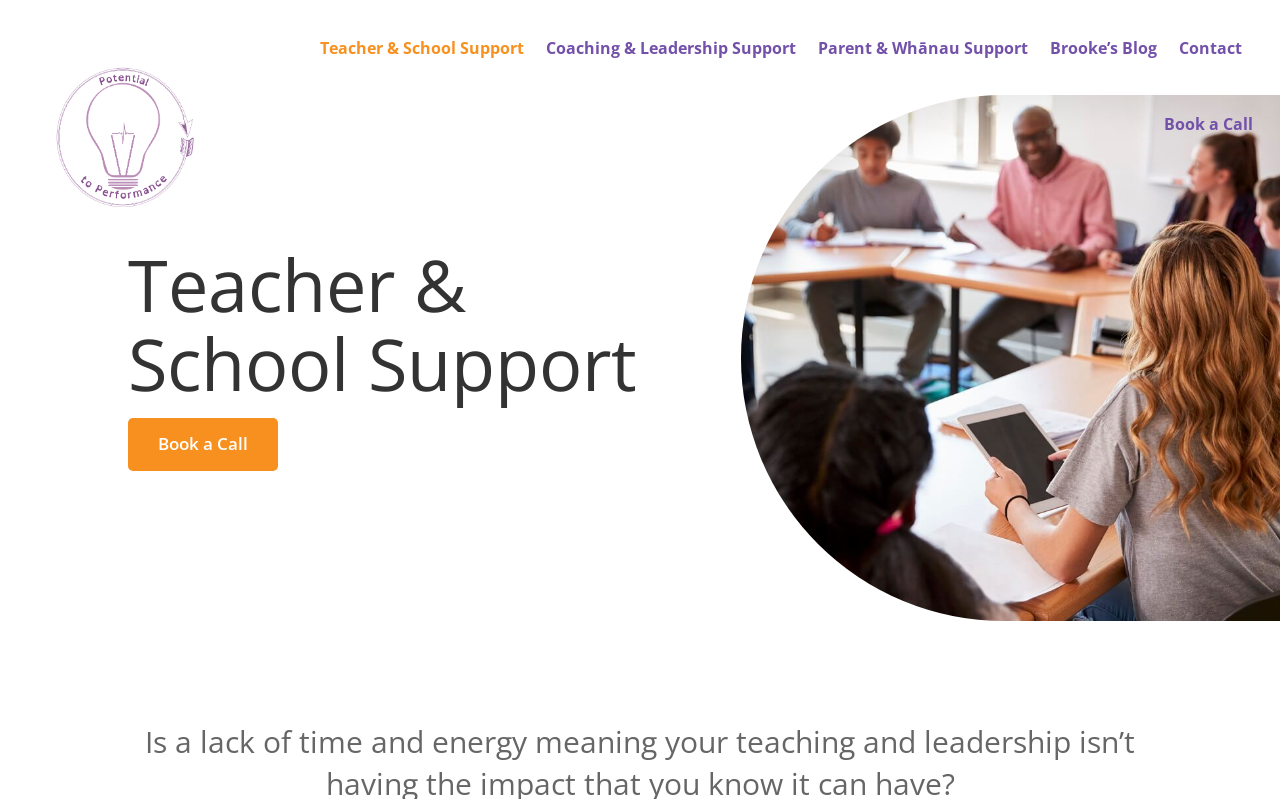Respond to the question below with a single word or phrase:
What is the first link on the top navigation bar?

Teacher & School Support